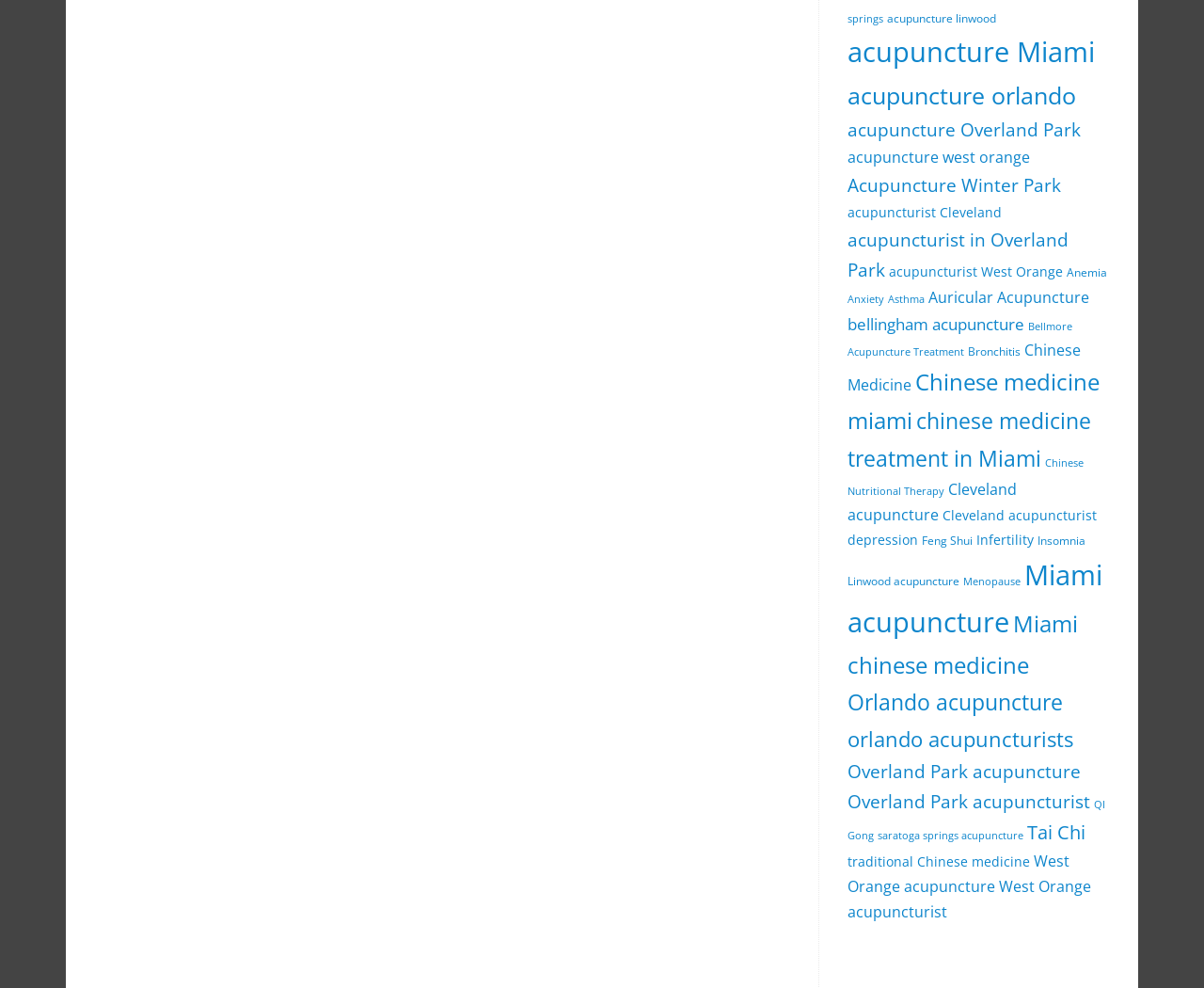Identify the bounding box coordinates of the region that should be clicked to execute the following instruction: "Learn about Chinese Medicine".

[0.704, 0.344, 0.898, 0.4]